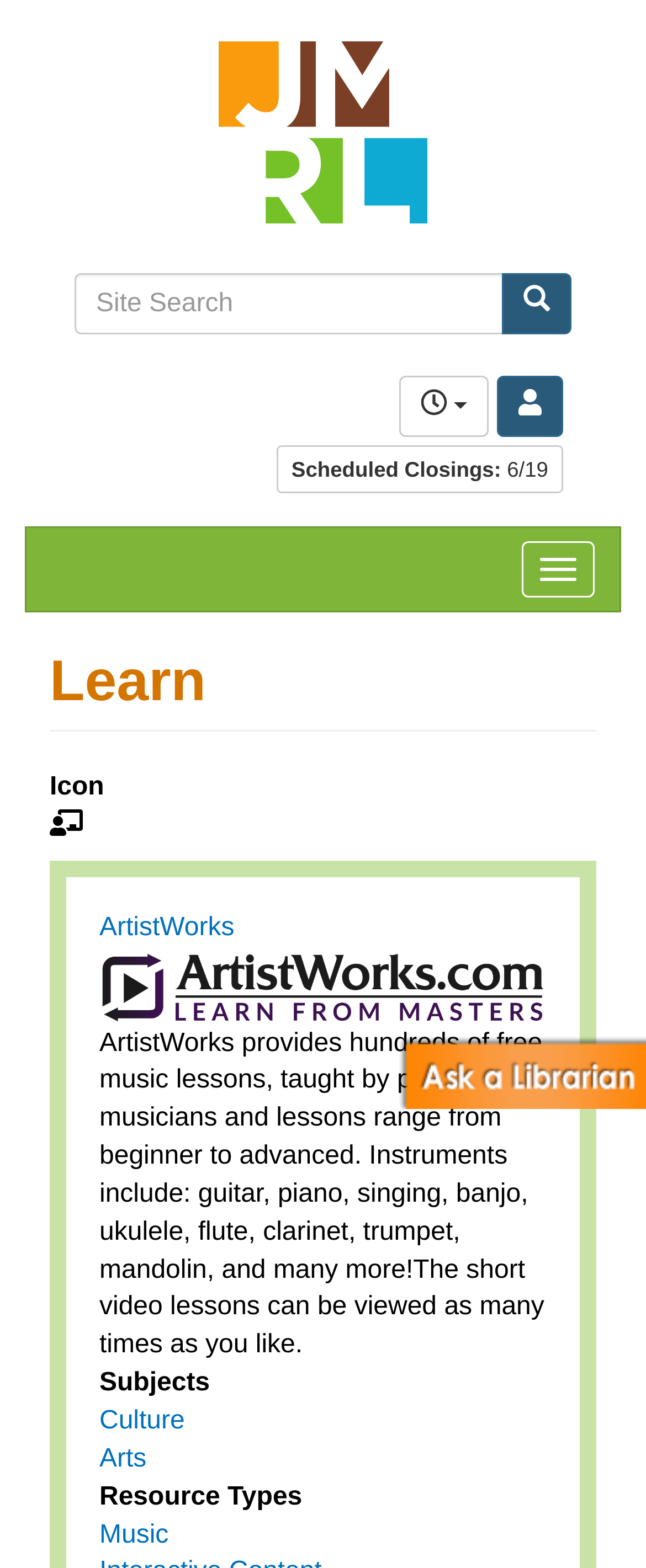Identify the bounding box coordinates of the specific part of the webpage to click to complete this instruction: "Learn music with ArtistWorks".

[0.154, 0.583, 0.363, 0.601]